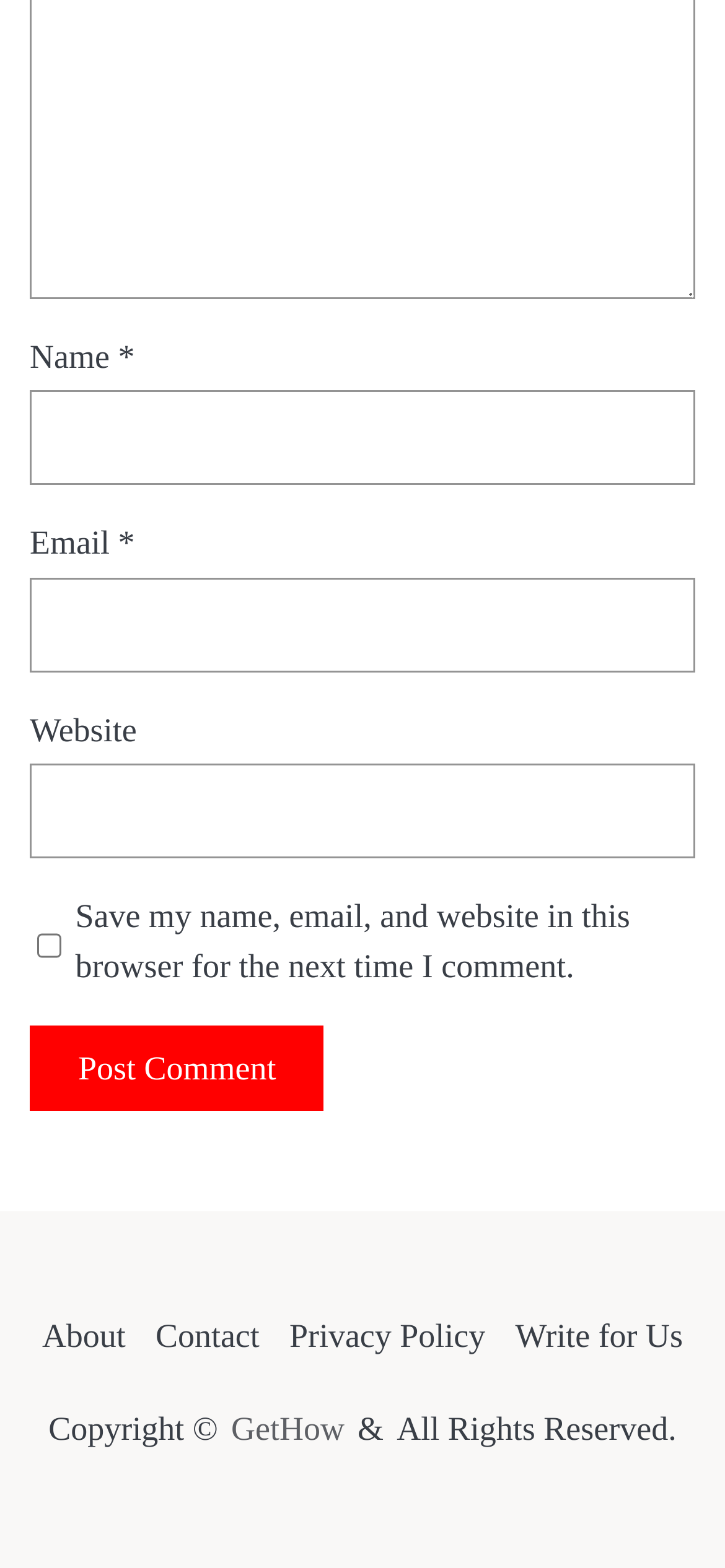Find the bounding box coordinates for the HTML element specified by: "Get In Touch".

None